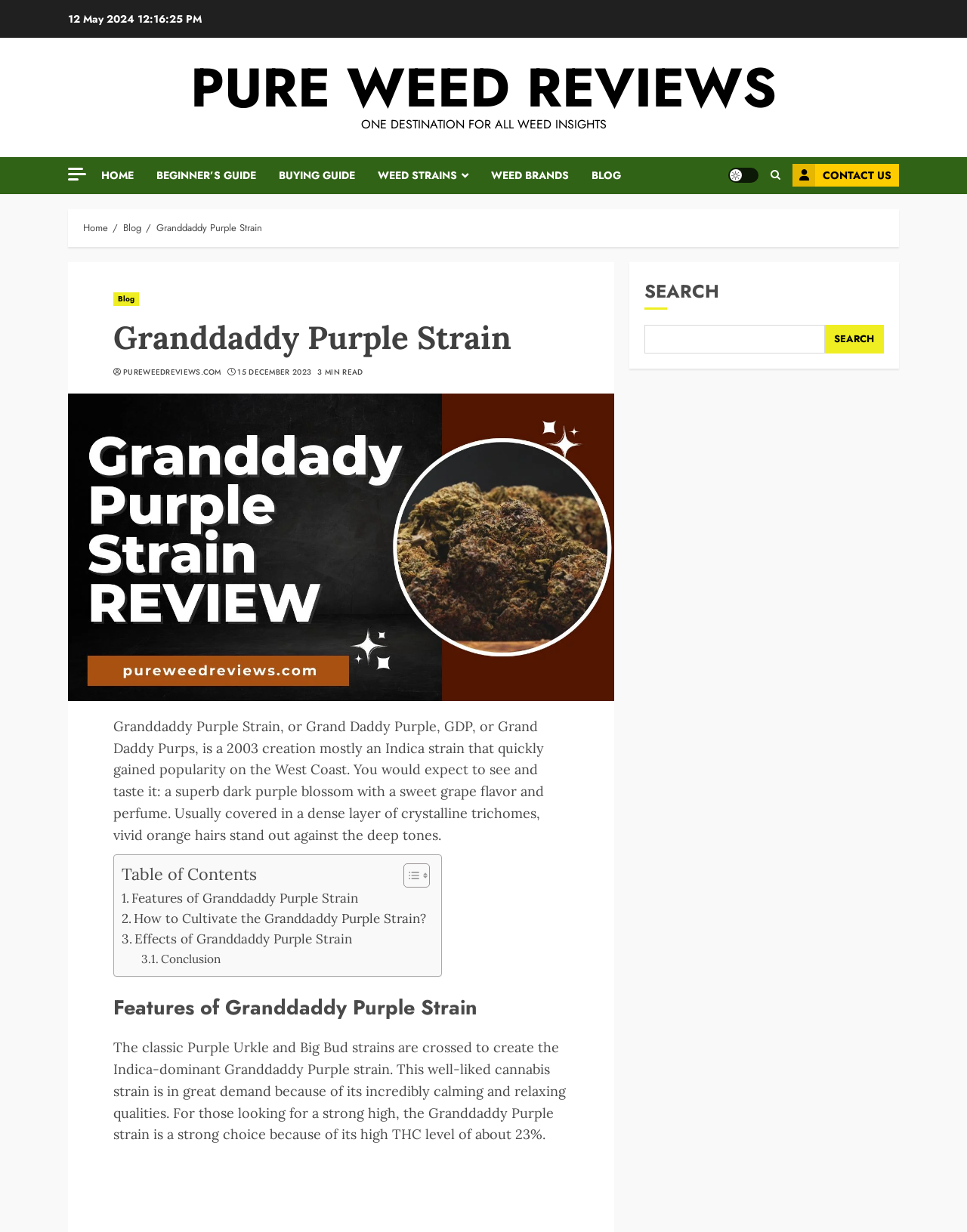What is the name of the strain being described?
Provide an in-depth answer to the question, covering all aspects.

The webpage is describing a specific cannabis strain, and the name of the strain is mentioned in the heading and the text as 'Granddaddy Purple Strain'.